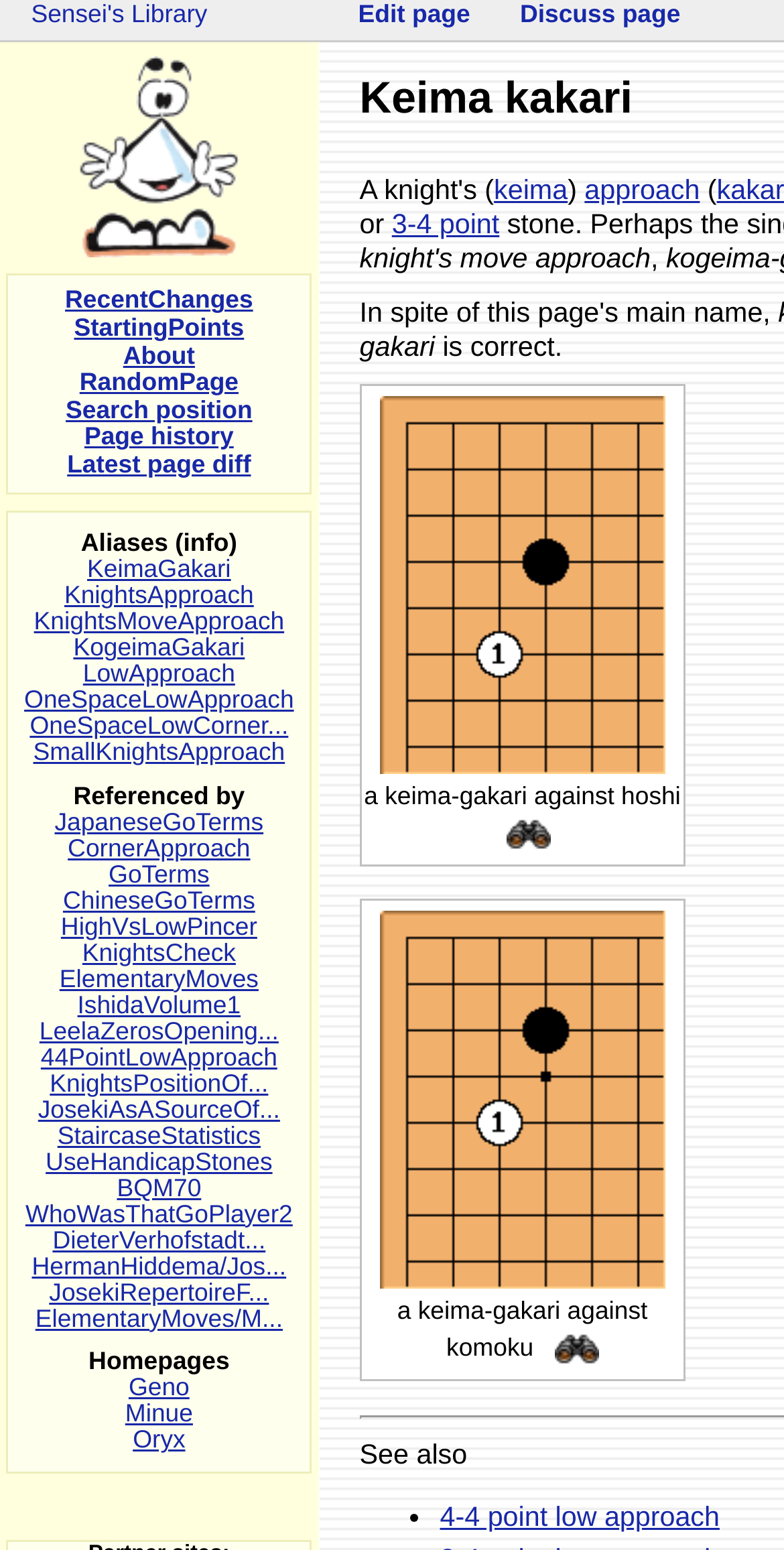Analyze and describe the webpage in a detailed narrative.

The webpage is about Keima Kakari, a concept in the game of Go (Baduk, Weiqi), and is part of Sensei's Library, a large WikiWikiWeb about the game. The page has a title "Keima kakari at Sensei's Library" and is focused on the concept of Keima approach.

At the top of the page, there is a link to "Welcome to Sensei's Library!" with an accompanying image. Below this, there are several links to other pages, including "RecentChanges", "StartingPoints", "About", "RandomPage", "Search position", and "Page history", each with its own shortcut key.

The main content of the page starts with a brief description of Keima approach, followed by two diagrams, each with a link to "[Diagram]" and an accompanying image. Below each diagram, there is a static text describing the Keima approach against hoshi and komoku, respectively. There are also two buttons labeled "Search position" next to each diagram.

Further down the page, there is a section titled "See also" with a list of links to related concepts, including "4-4 point low approach", "JapaneseGoTerms", "CornerApproach", and many others. Each link has a brief description or title.

On the right side of the page, there are several sections, including "Aliases (info)" with links to related terms, "Referenced by" with links to pages that reference Keima approach, and "Homepages" with links to personal homepages.

At the very top of the page, there are two links, "Edit page" and "Discuss page", with shortcut keys Alt+e and Alt+t, respectively.